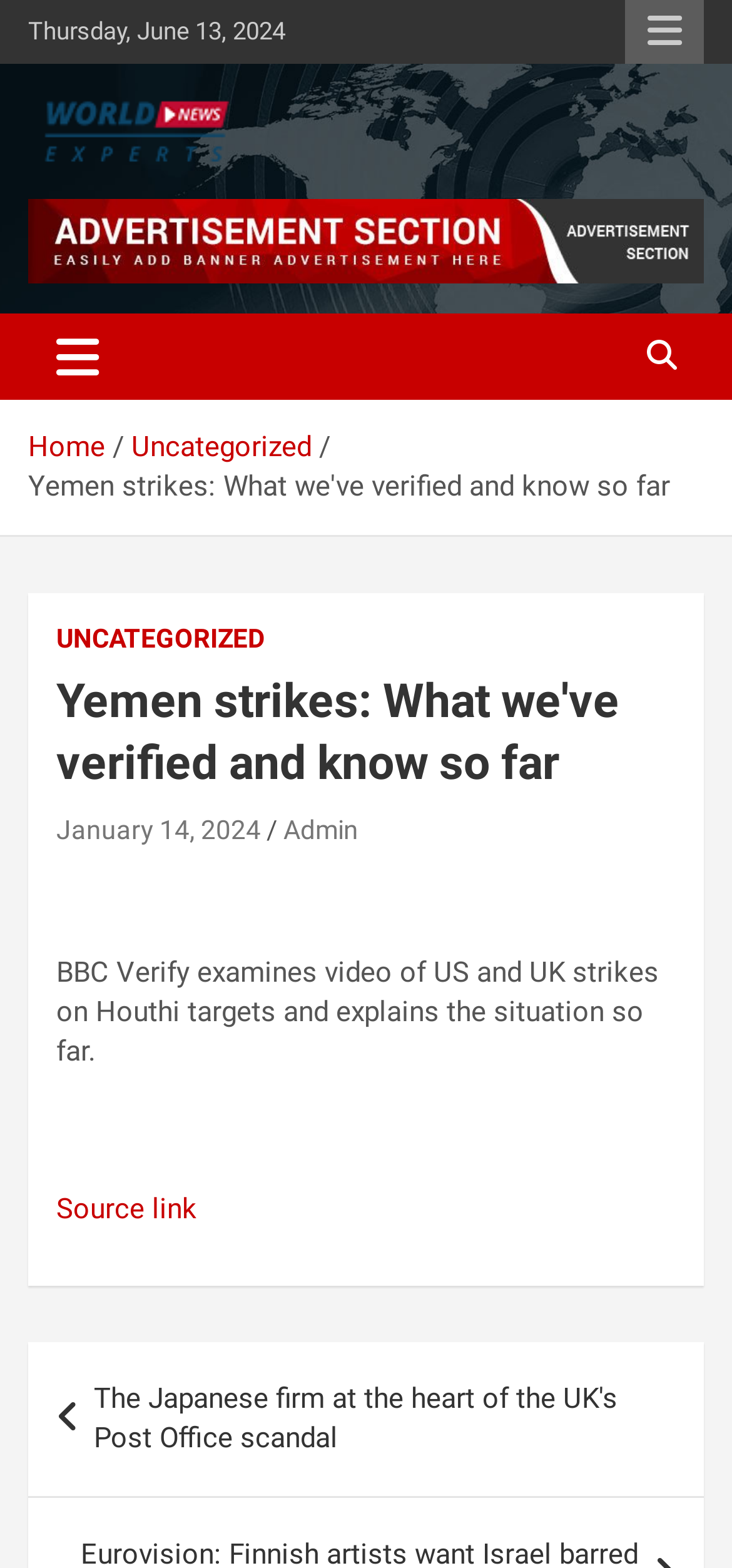Please identify the bounding box coordinates of the element that needs to be clicked to execute the following command: "Read the post about Yemen strikes". Provide the bounding box using four float numbers between 0 and 1, formatted as [left, top, right, bottom].

[0.077, 0.429, 0.923, 0.507]